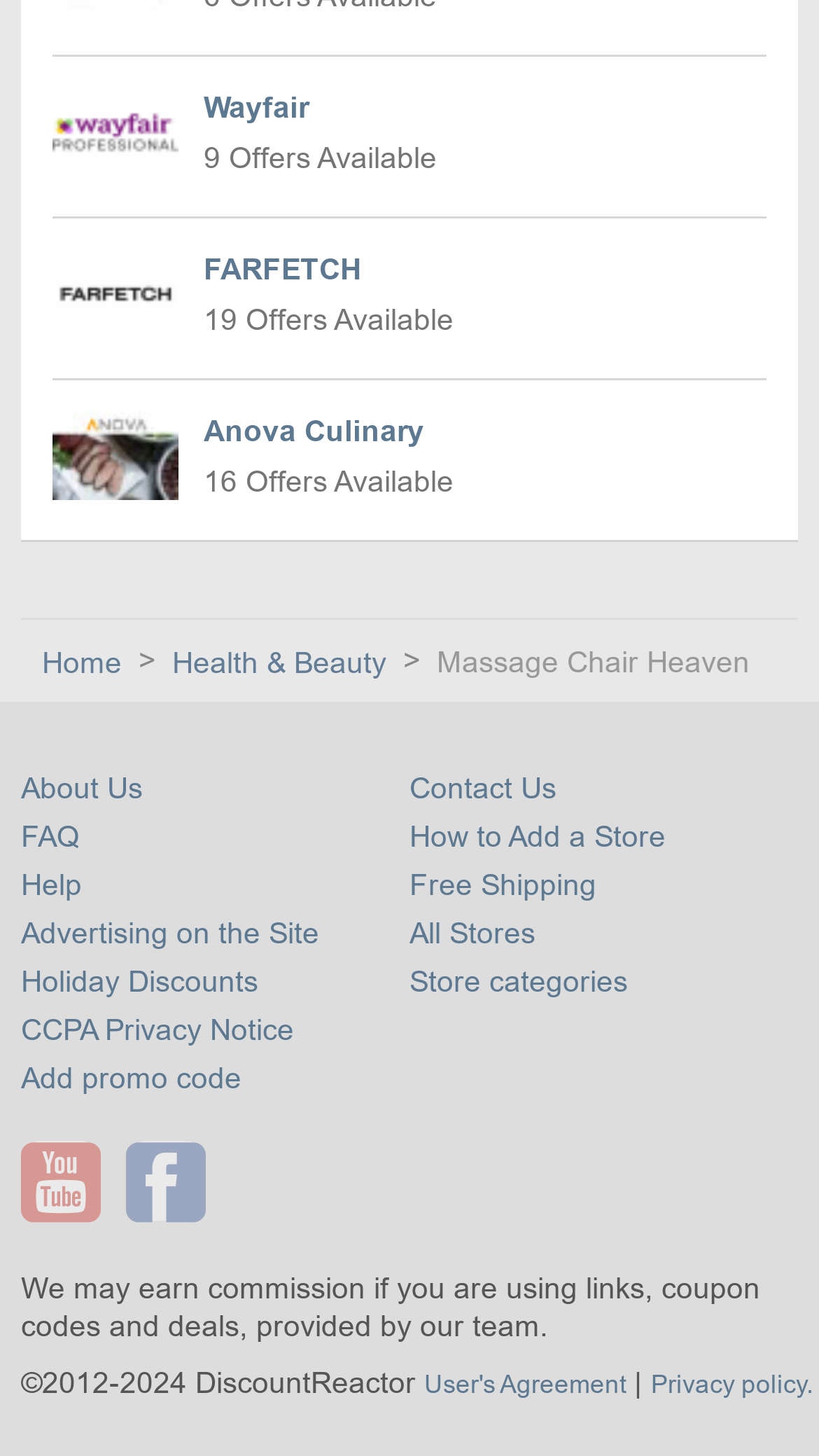Identify the bounding box of the HTML element described here: "Store categories". Provide the coordinates as four float numbers between 0 and 1: [left, top, right, bottom].

[0.5, 0.663, 0.767, 0.686]